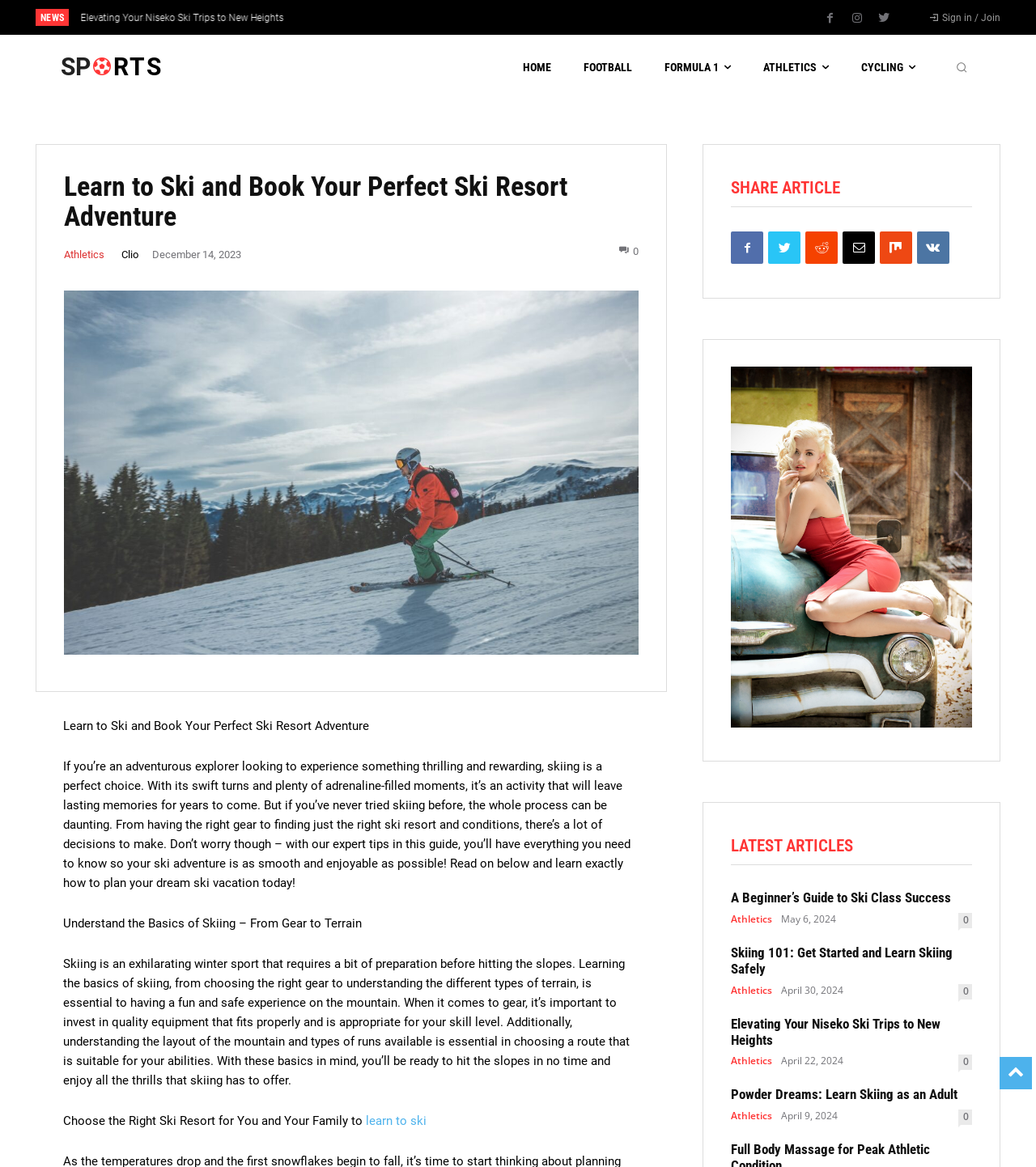Locate the bounding box coordinates of the clickable region to complete the following instruction: "Share the article."

[0.705, 0.154, 0.811, 0.168]